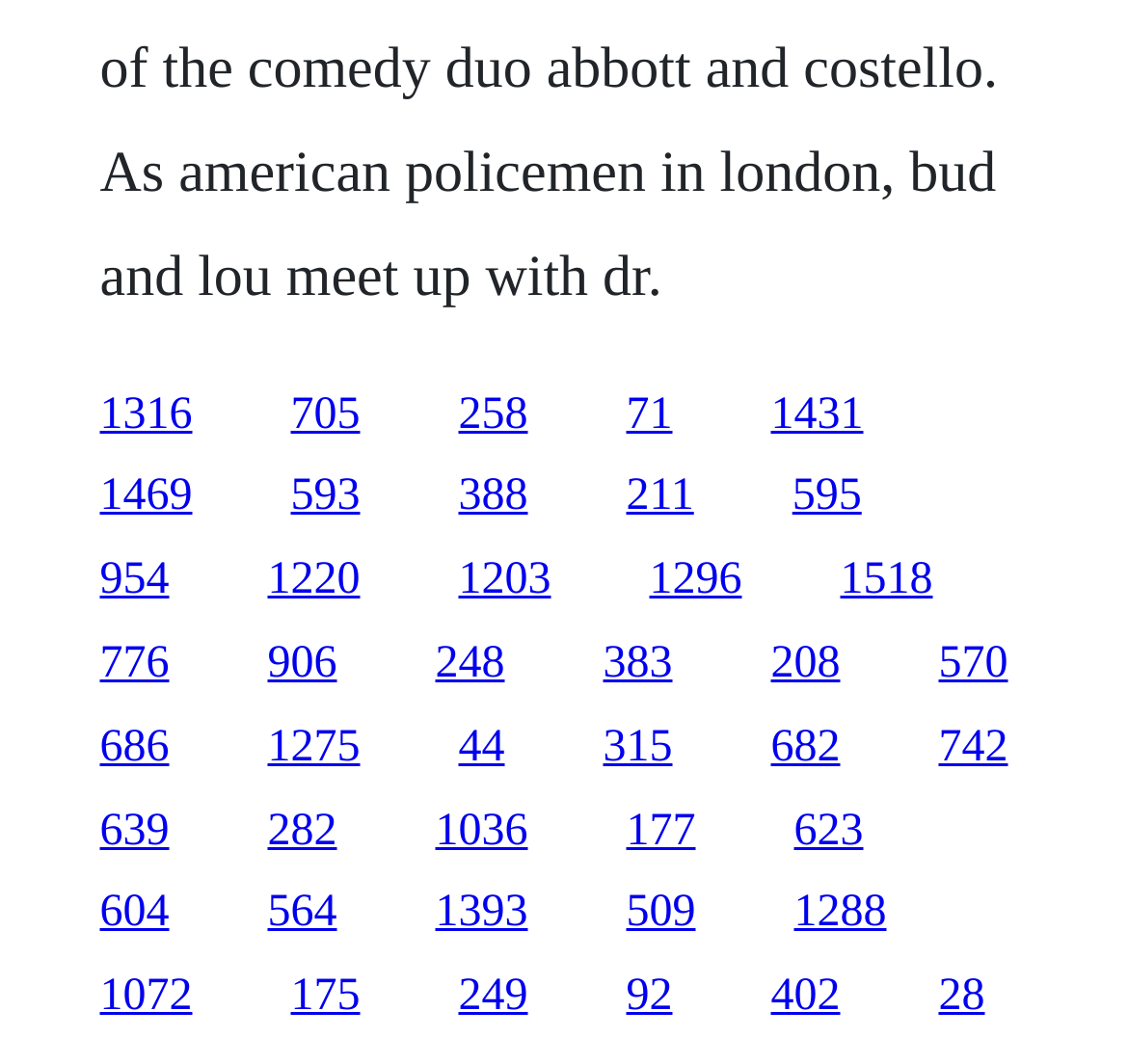Please examine the image and provide a detailed answer to the question: Is there a gap between the links?

I analyzed the bounding box coordinates of the link elements and found that they are adjacent to each other, with no significant gaps between them.